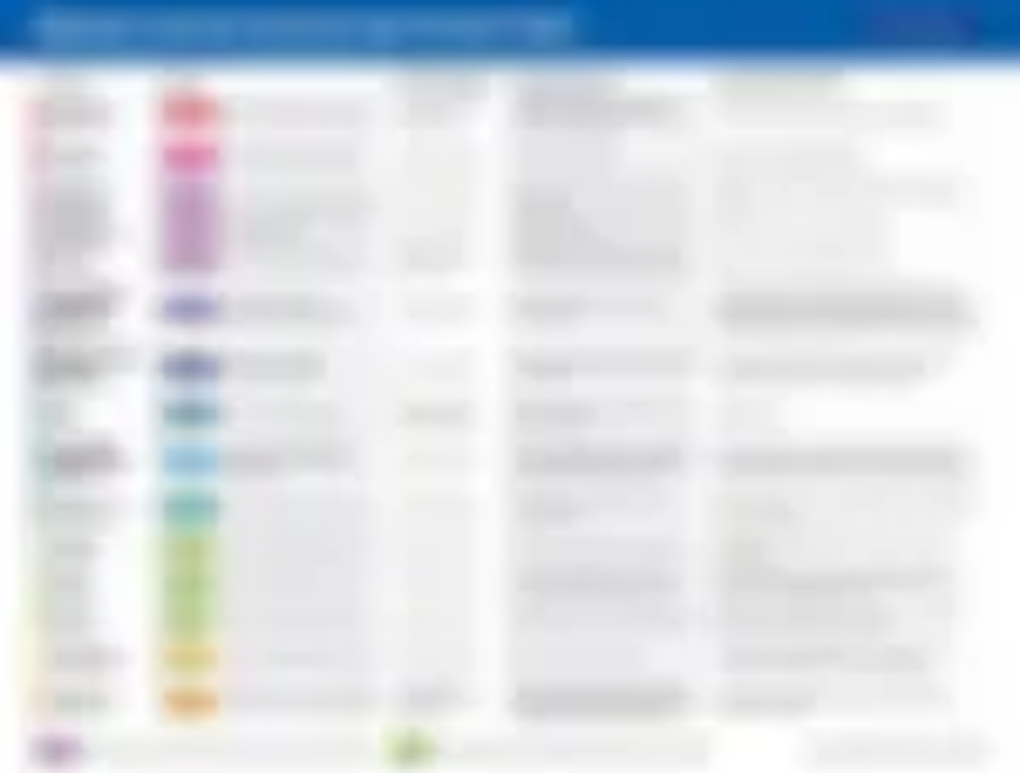Respond to the following question using a concise word or phrase: 
What type of audience is the chart suitable for?

Parents, educators, or caregivers